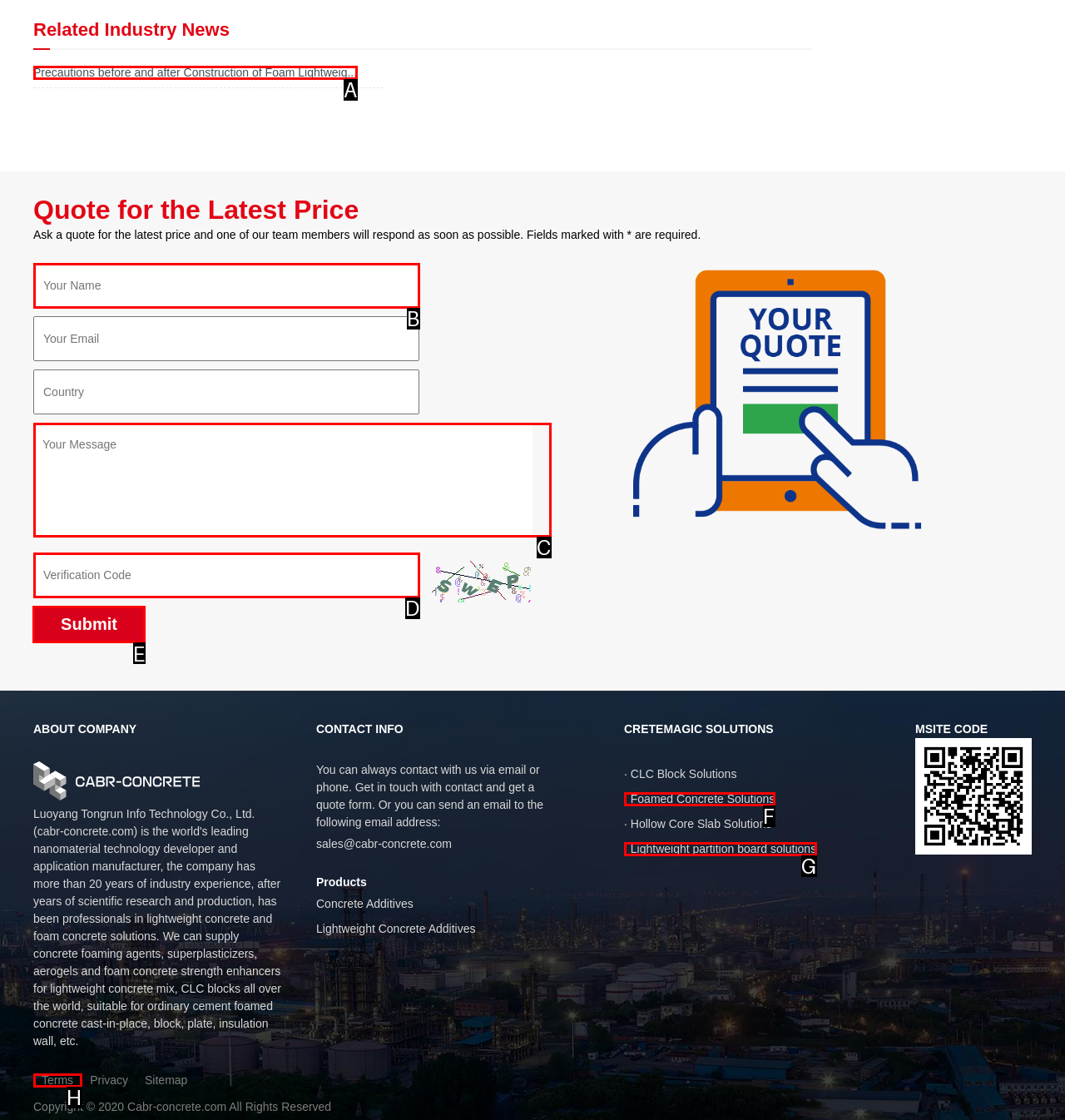Select the UI element that should be clicked to execute the following task: Click the 'Submit' button
Provide the letter of the correct choice from the given options.

E